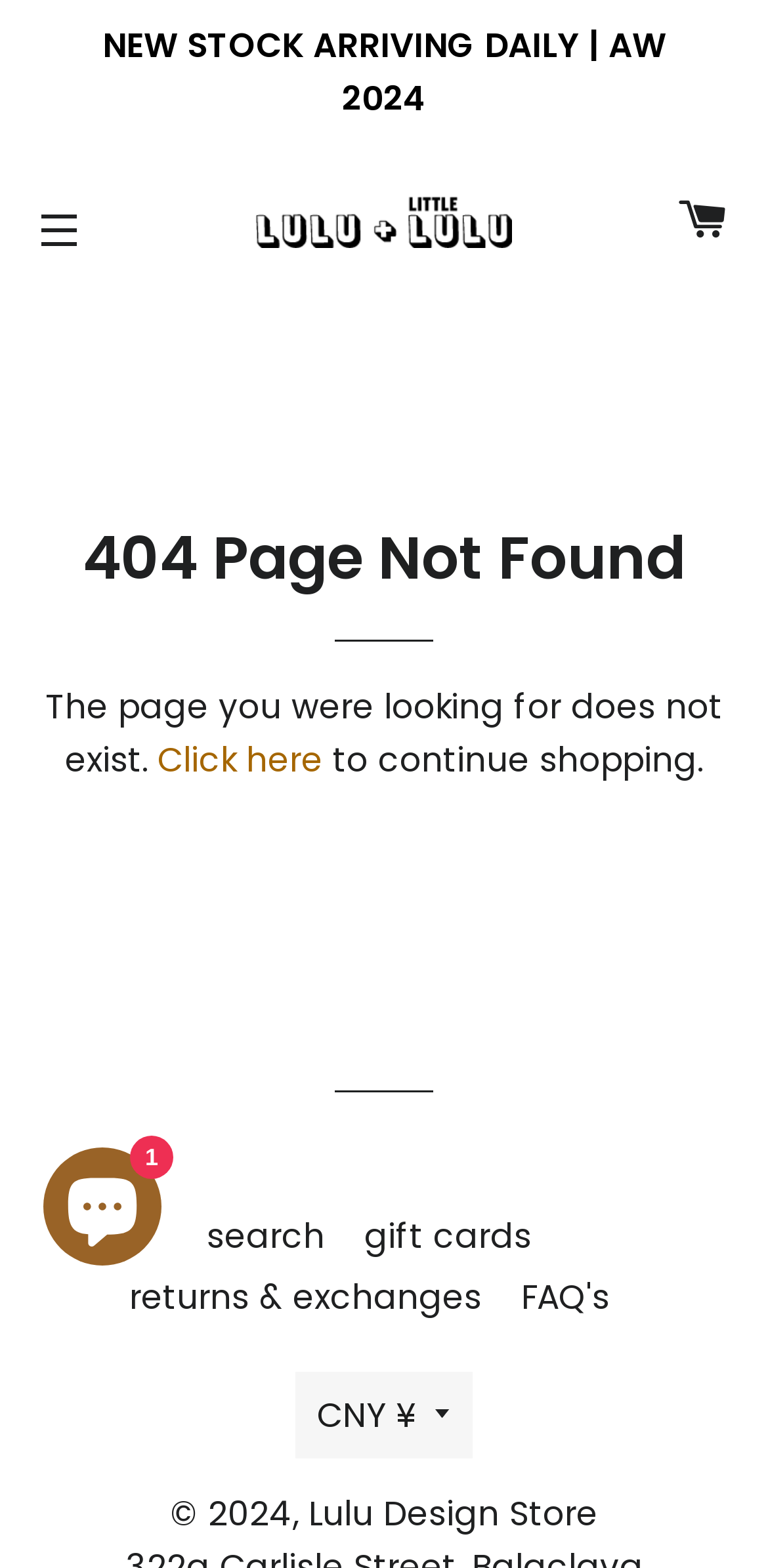Identify the bounding box coordinates of the specific part of the webpage to click to complete this instruction: "Go to Lulu Design Store".

[0.269, 0.125, 0.731, 0.159]